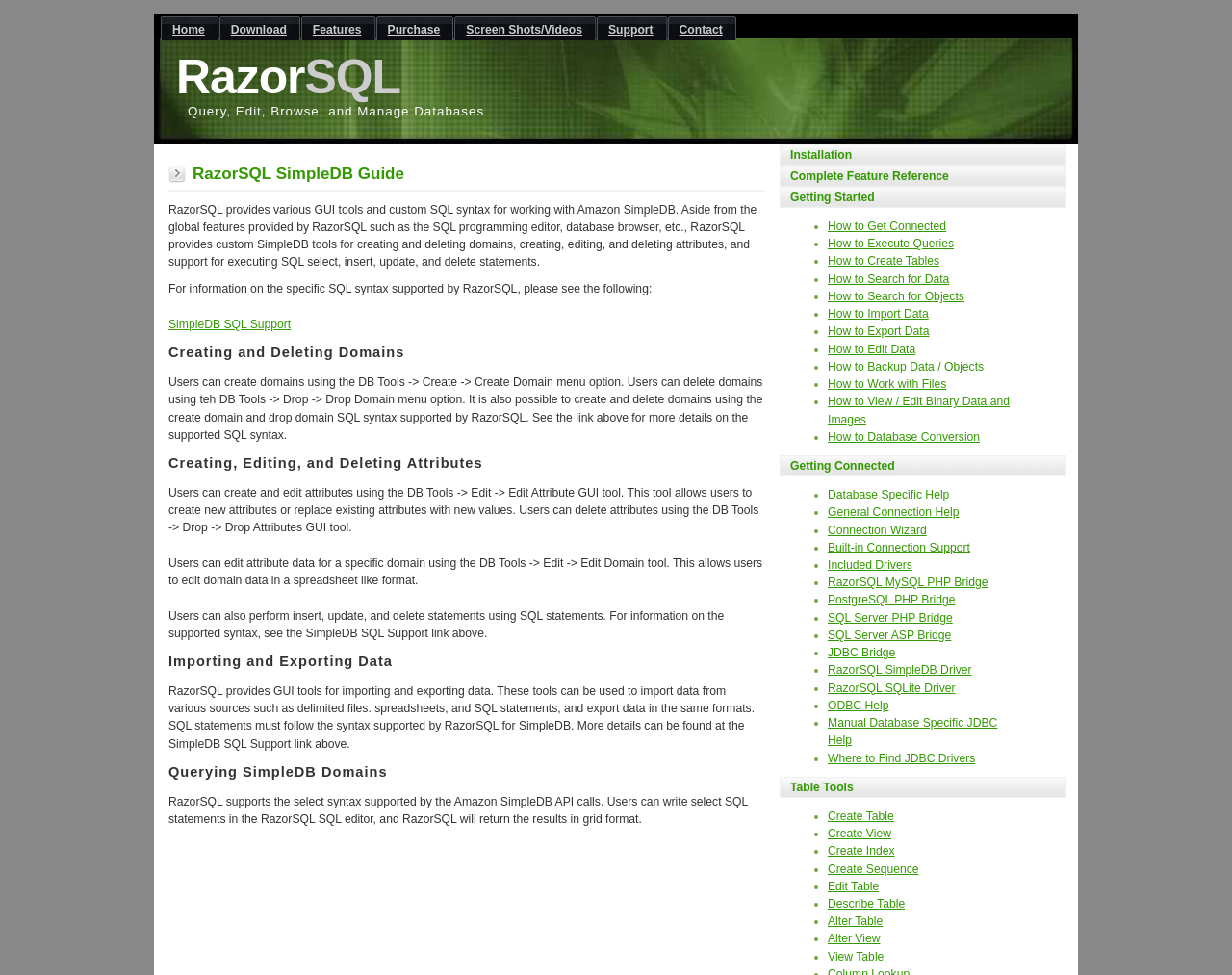Given the element description, predict the bounding box coordinates in the format (top-left x, top-left y, bottom-right x, bottom-right y), using floating point numbers between 0 and 1: +91 8882006727

None